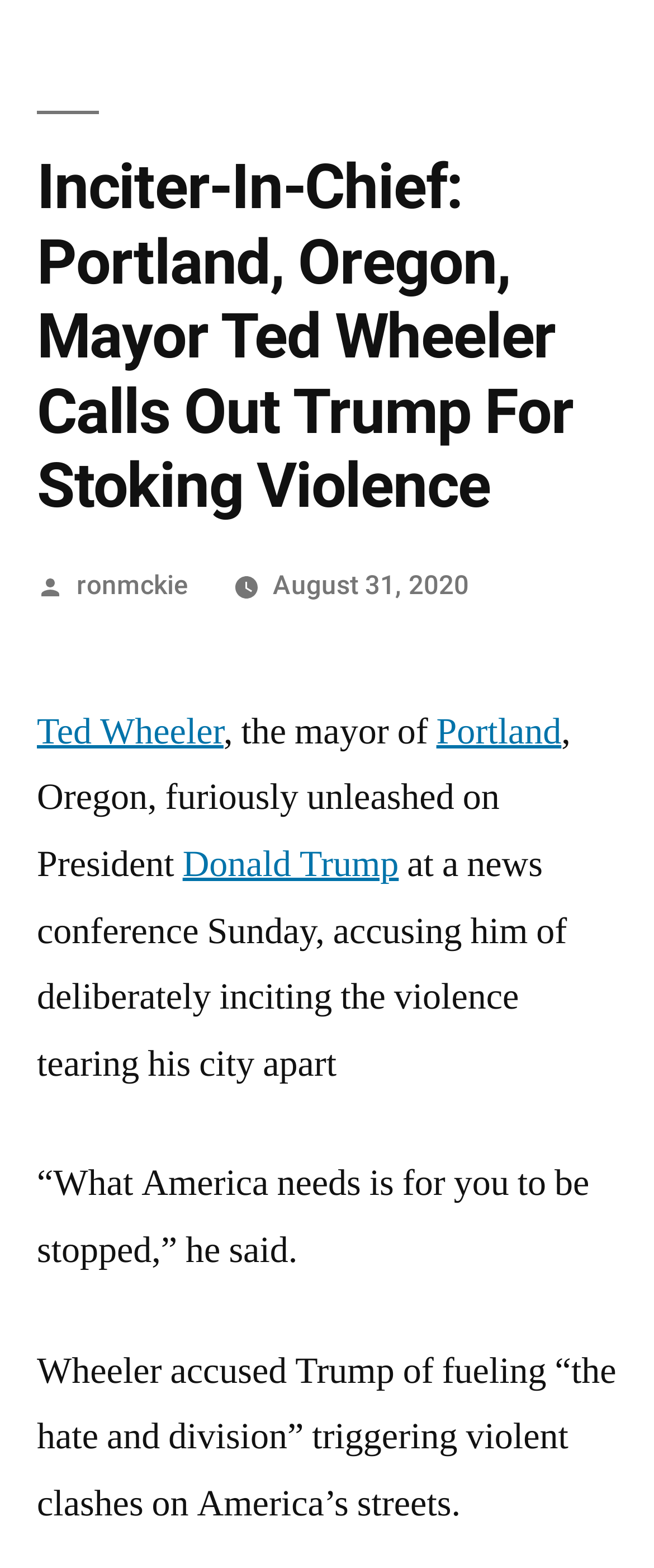Provide the bounding box coordinates of the HTML element this sentence describes: "Ted Wheeler". The bounding box coordinates consist of four float numbers between 0 and 1, i.e., [left, top, right, bottom].

[0.056, 0.452, 0.342, 0.481]